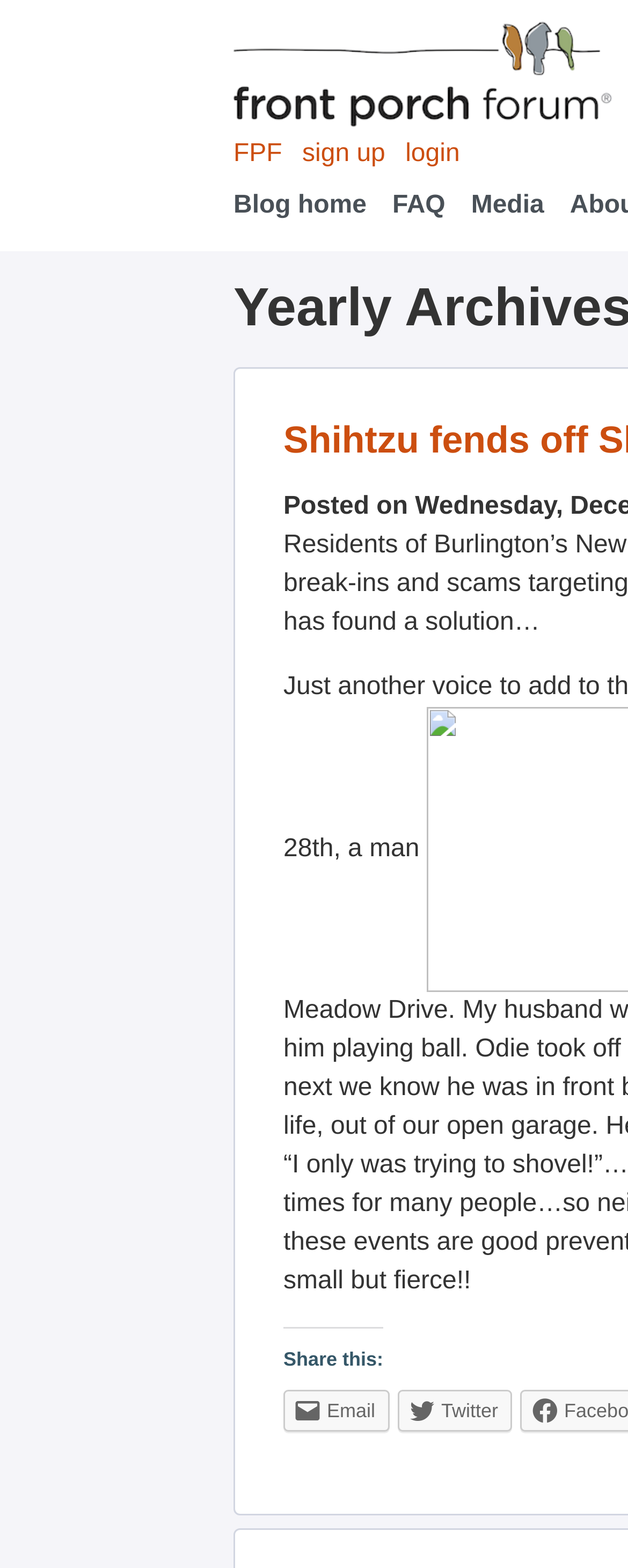Could you locate the bounding box coordinates for the section that should be clicked to accomplish this task: "click the logo".

[0.372, 0.008, 0.974, 0.086]